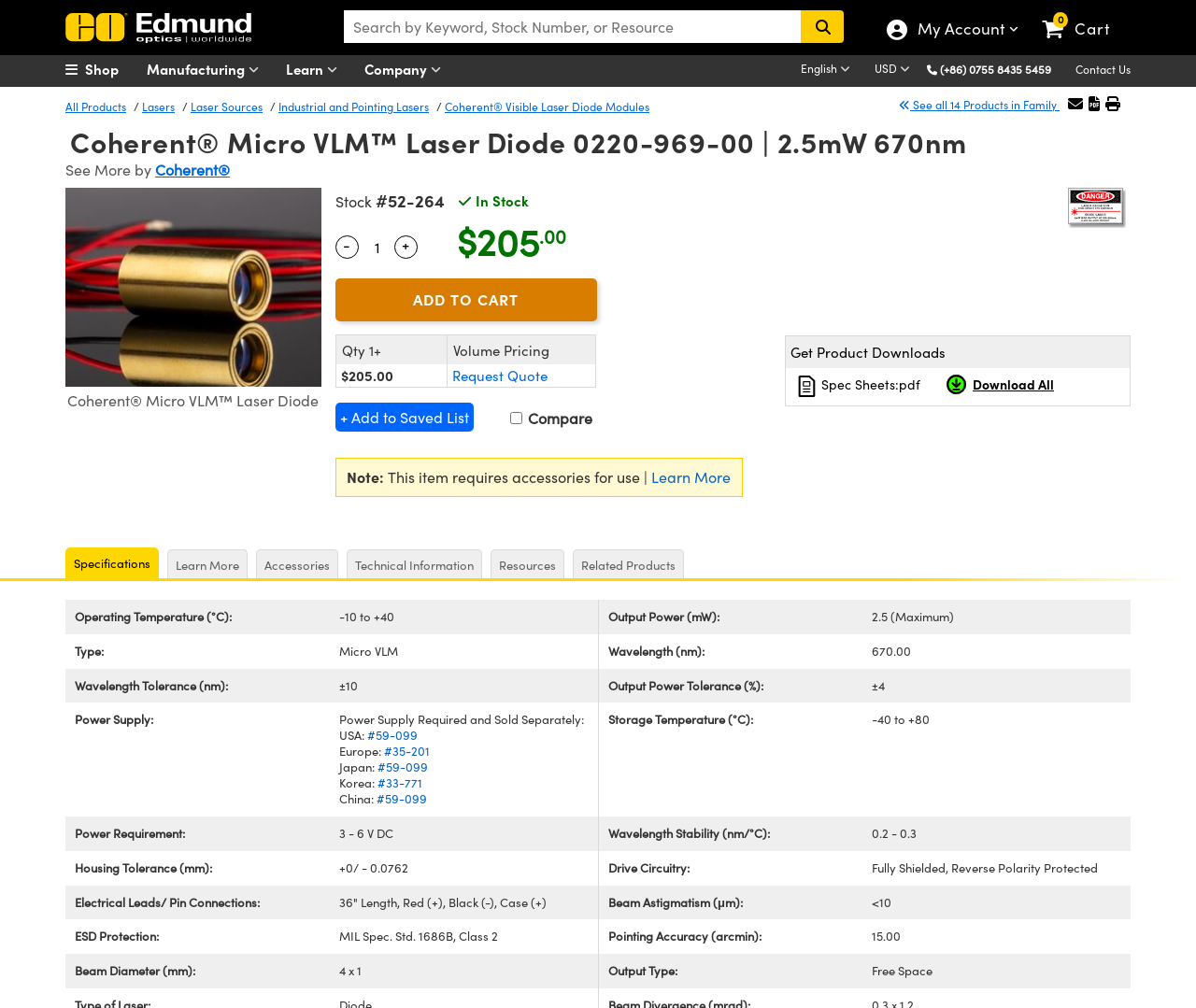Please specify the bounding box coordinates for the clickable region that will help you carry out the instruction: "View your cart".

[0.868, 0.005, 0.945, 0.023]